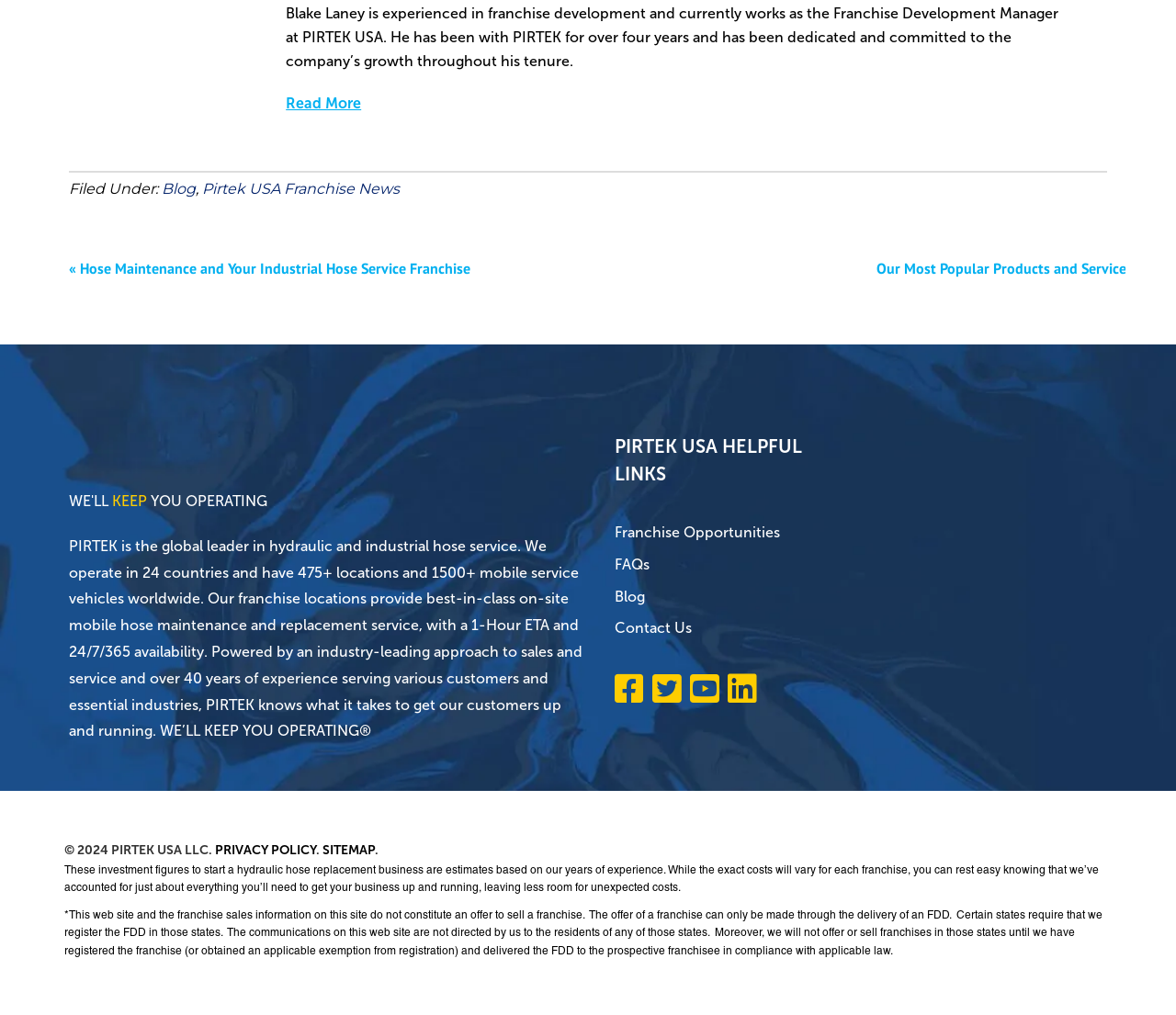Find the bounding box coordinates for the area that should be clicked to accomplish the instruction: "Click on the 'HOME' link".

None